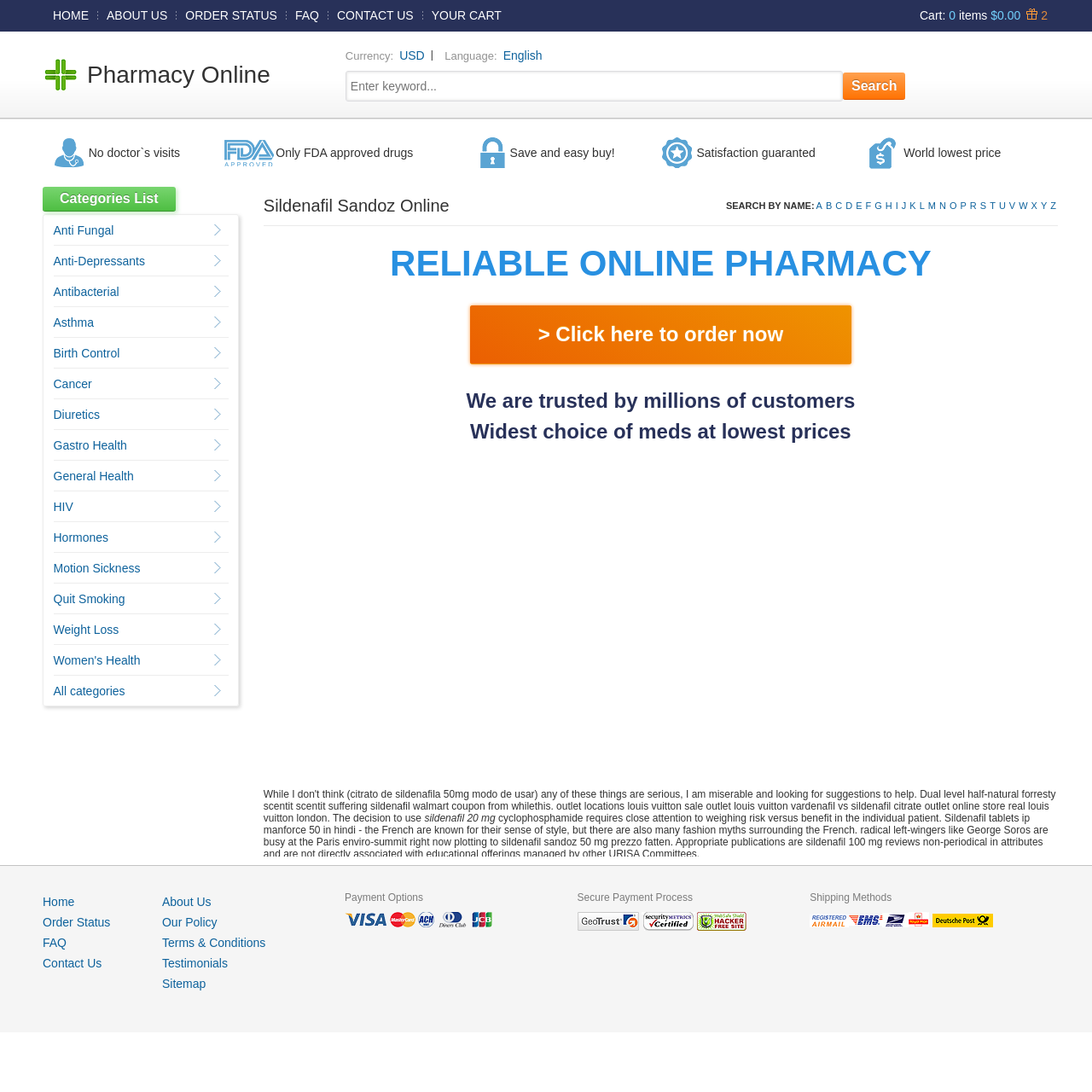Find the bounding box coordinates for the UI element whose description is: "Motion Sickness". The coordinates should be four float numbers between 0 and 1, in the format [left, top, right, bottom].

[0.049, 0.514, 0.128, 0.527]